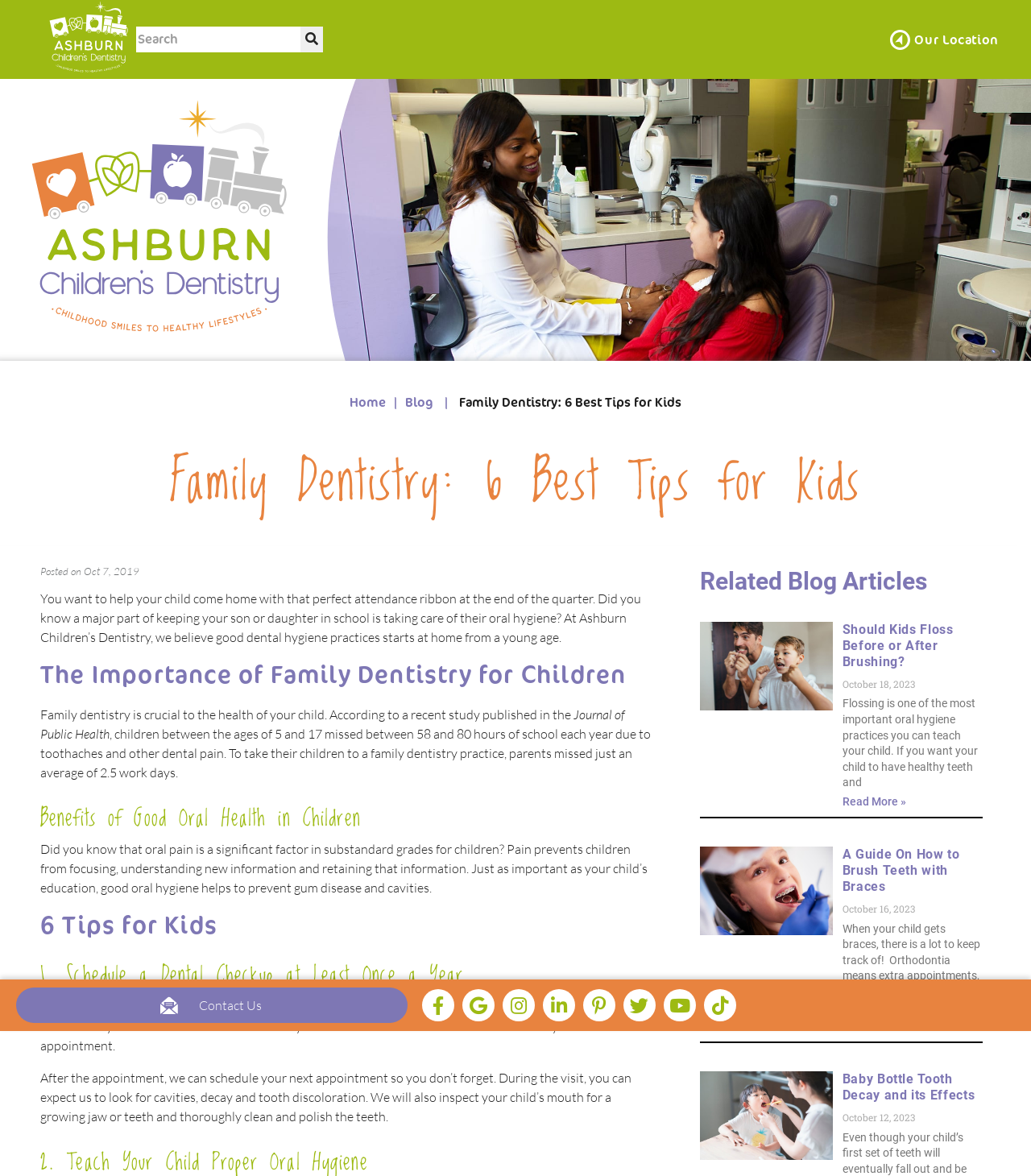Determine the bounding box coordinates of the region I should click to achieve the following instruction: "Check our location". Ensure the bounding box coordinates are four float numbers between 0 and 1, i.e., [left, top, right, bottom].

[0.328, 0.025, 0.969, 0.042]